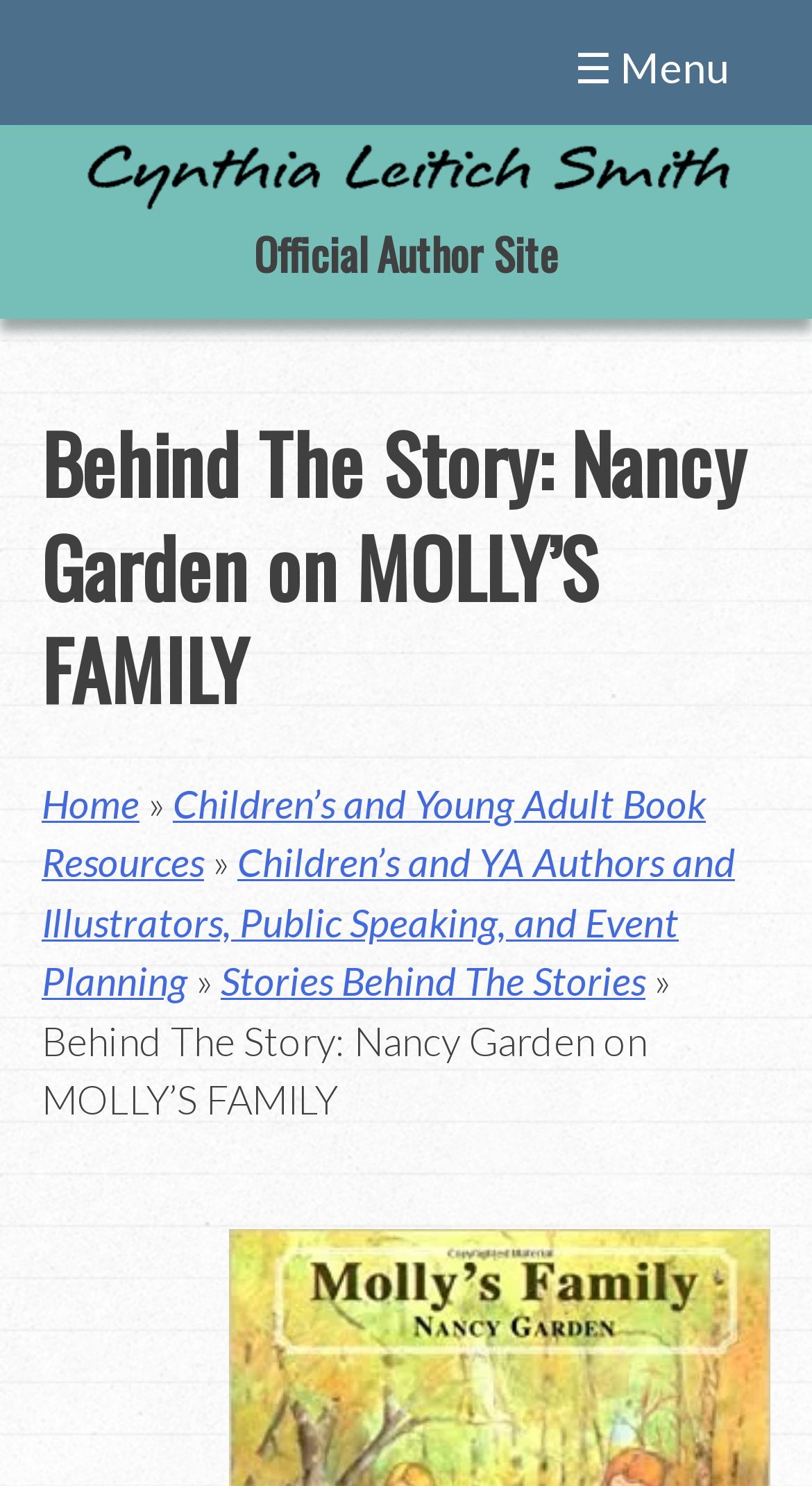Please provide a one-word or phrase answer to the question: 
What is the name of the book?

MOLLY'S FAMILY